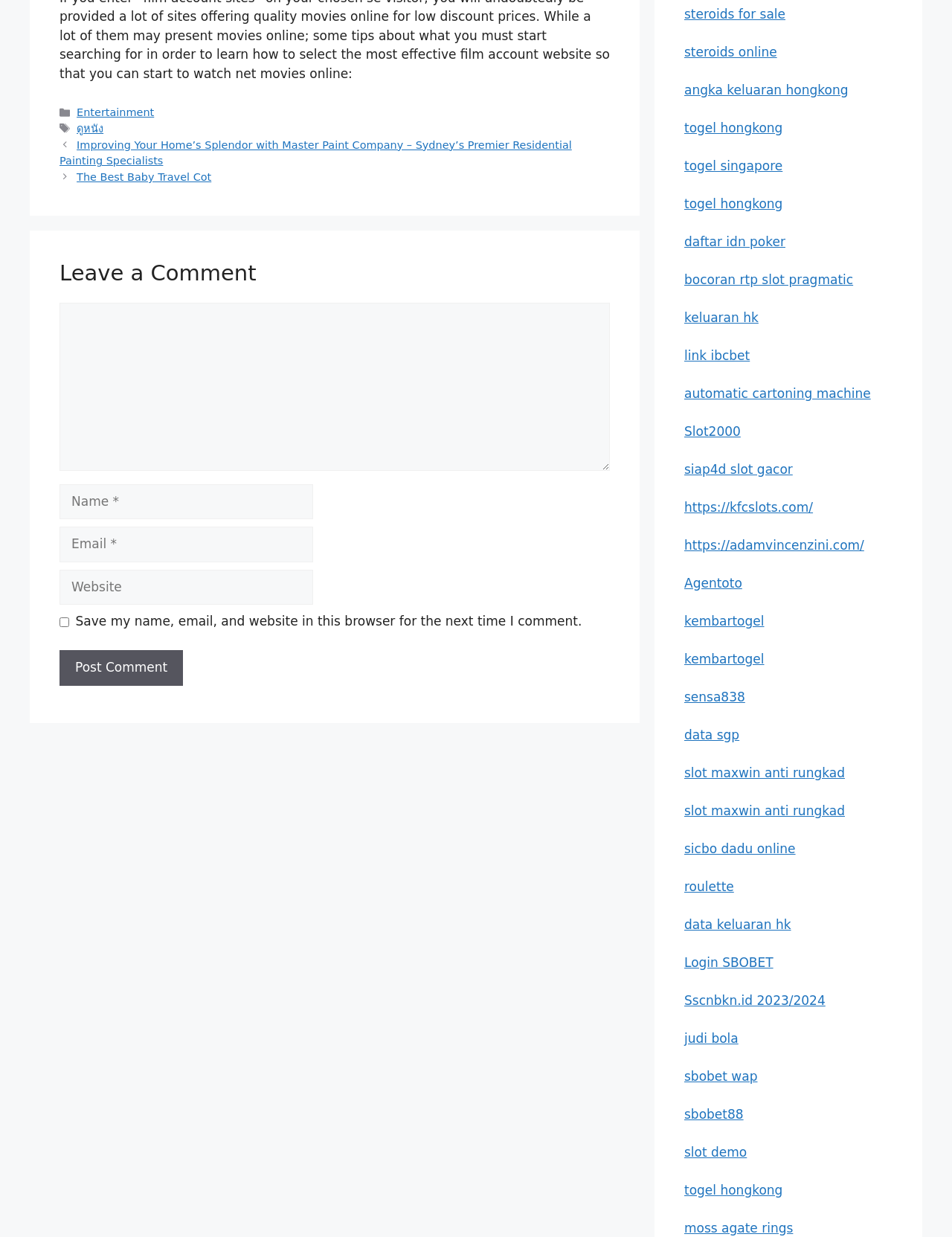Please identify the bounding box coordinates of the region to click in order to complete the given instruction: "Enter your name in the 'Name' field". The coordinates should be four float numbers between 0 and 1, i.e., [left, top, right, bottom].

[0.062, 0.391, 0.329, 0.42]